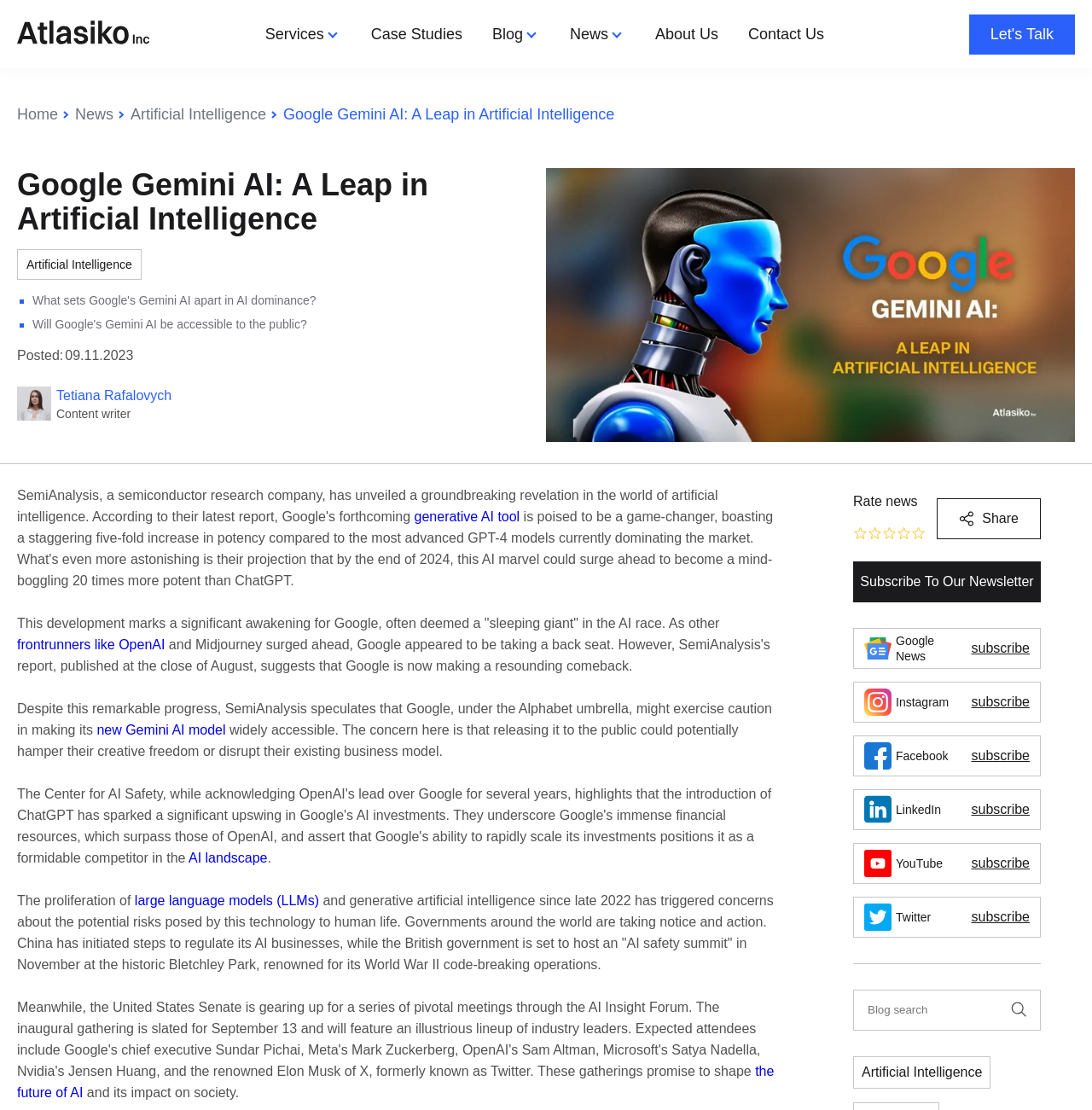Specify the bounding box coordinates of the area to click in order to execute this command: 'Contact Atlasiko Inc.'. The coordinates should consist of four float numbers ranging from 0 to 1, and should be formatted as [left, top, right, bottom].

[0.772, 0.237, 0.905, 0.271]